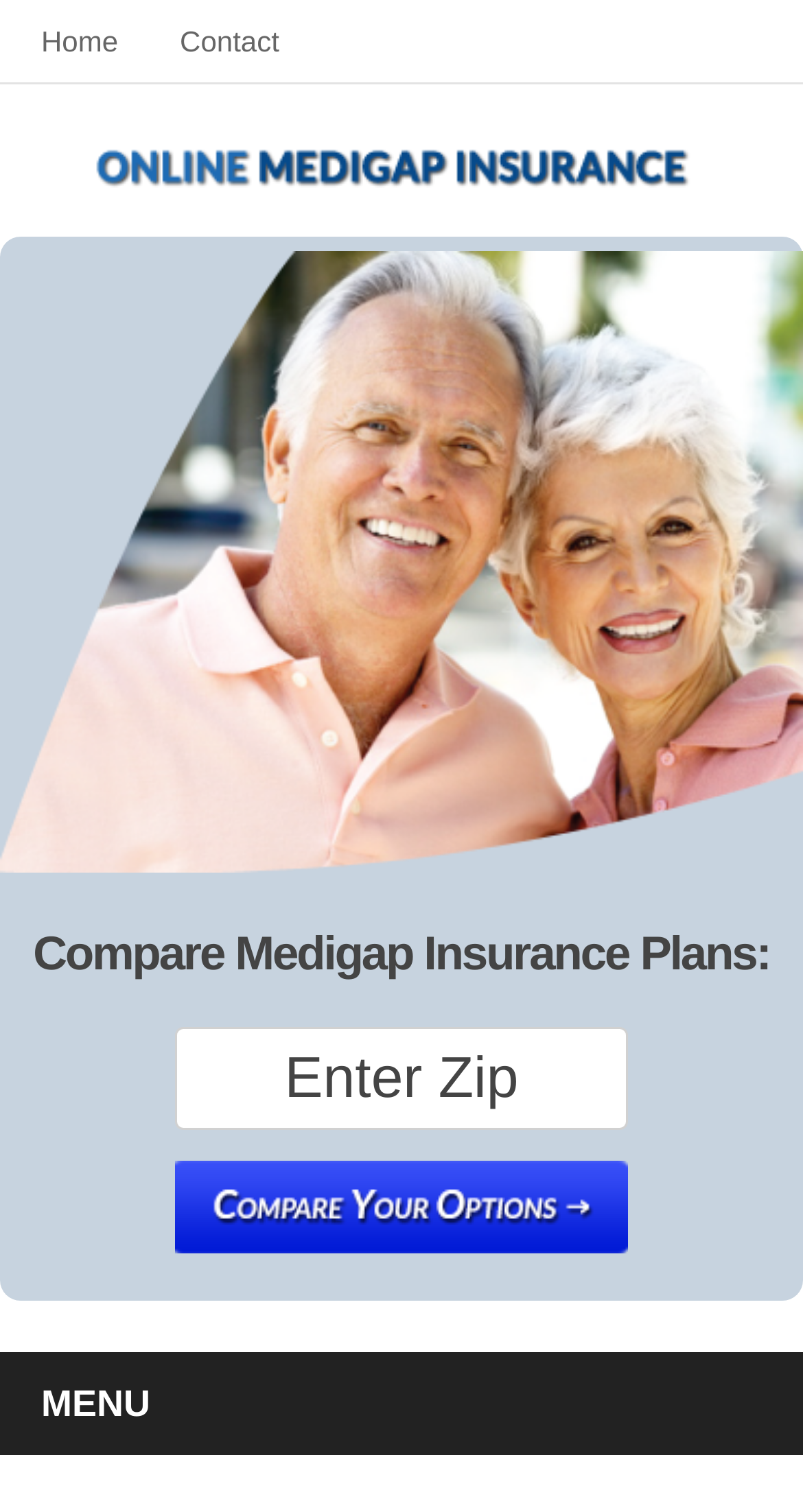Observe the image and answer the following question in detail: What is the purpose of the textbox?

The textbox is located below the 'Compare Medigap Insurance Plans:' heading and has a label 'Enter Zip' next to it, indicating that it is used to input a zip code, likely for searching or comparing Medigap insurance plans.